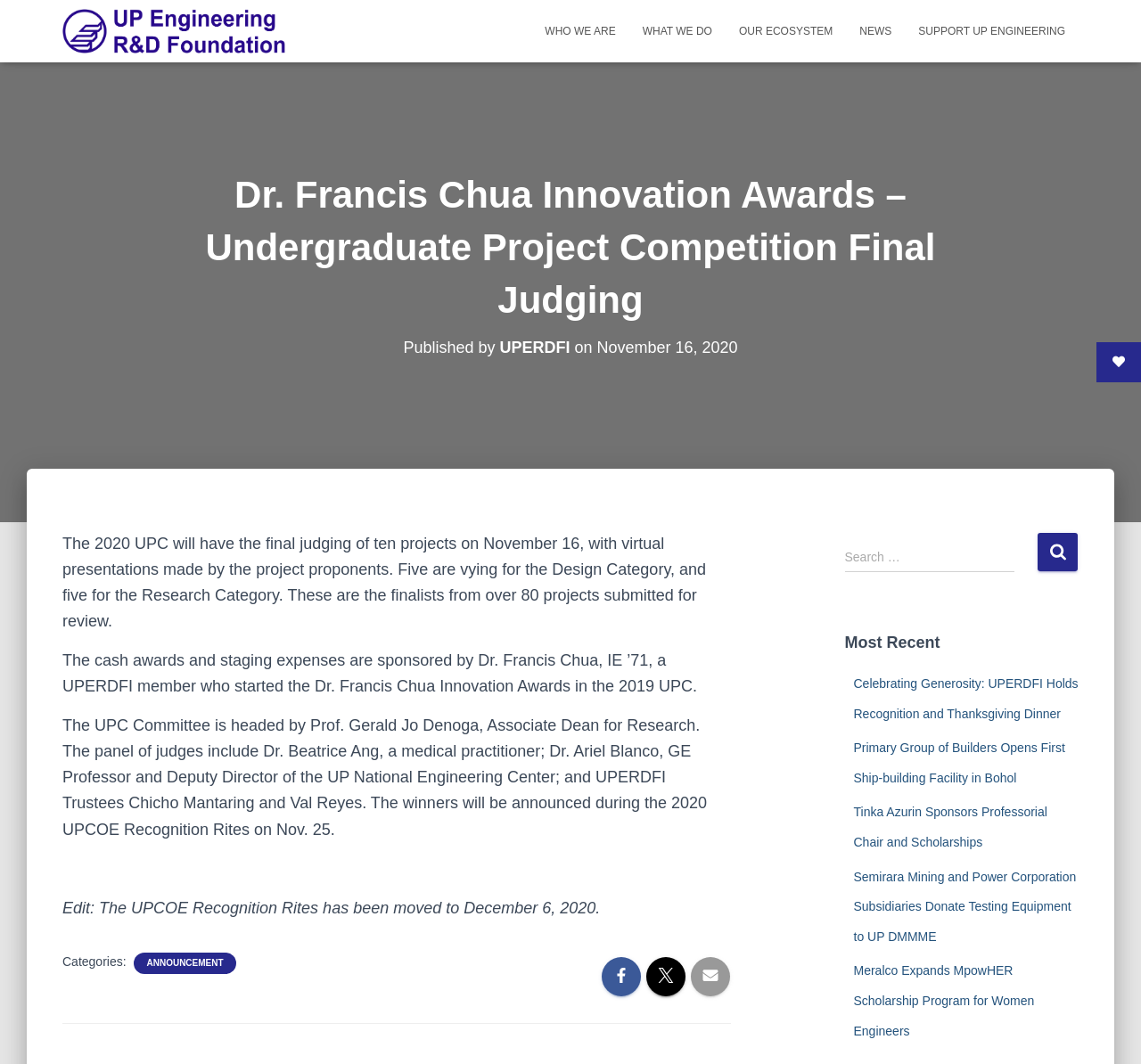Determine the main headline from the webpage and extract its text.

Dr. Francis Chua Innovation Awards – Undergraduate Project Competition Final Judging